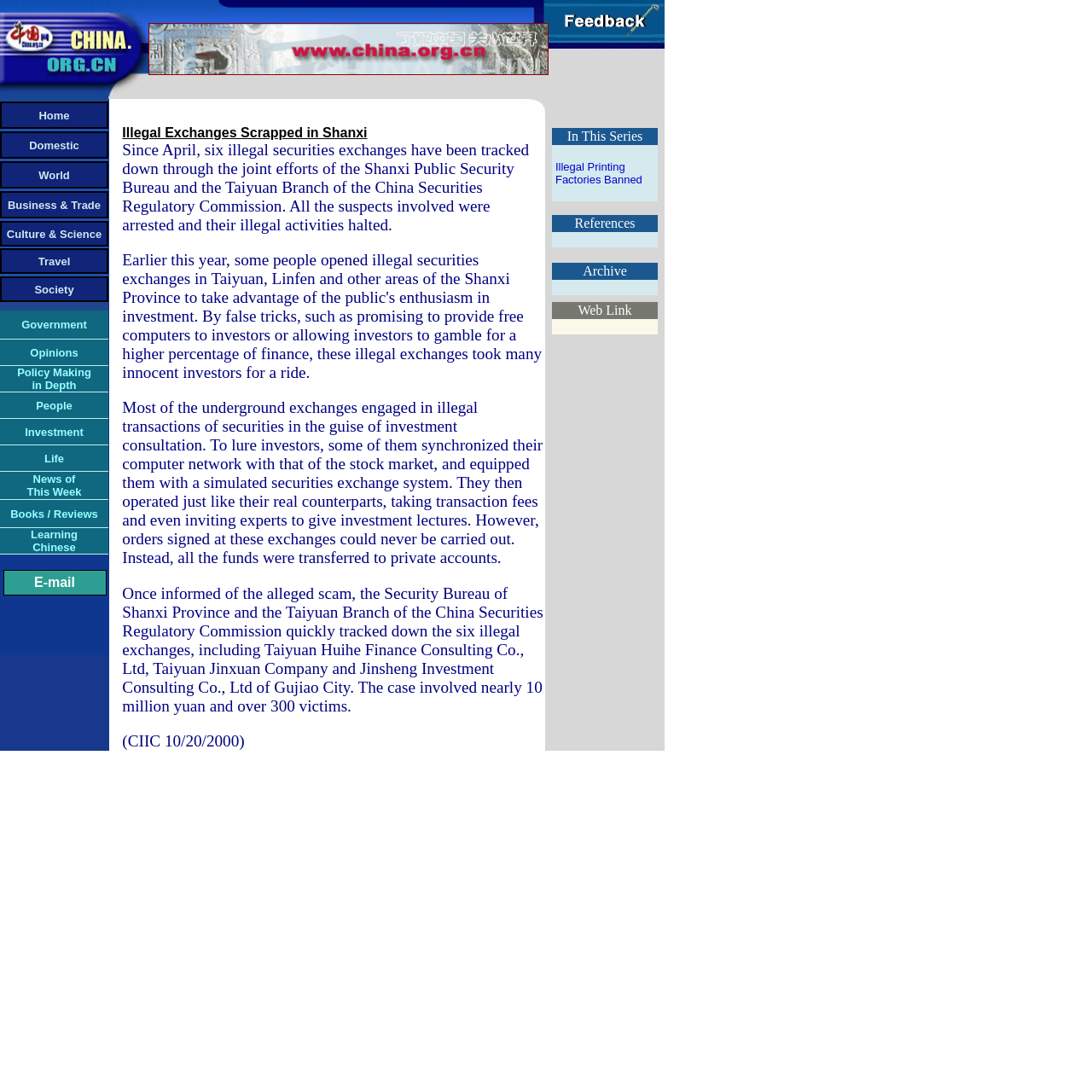What is the purpose of the links on the webpage?
Please look at the screenshot and answer in one word or a short phrase.

To navigate to related pages